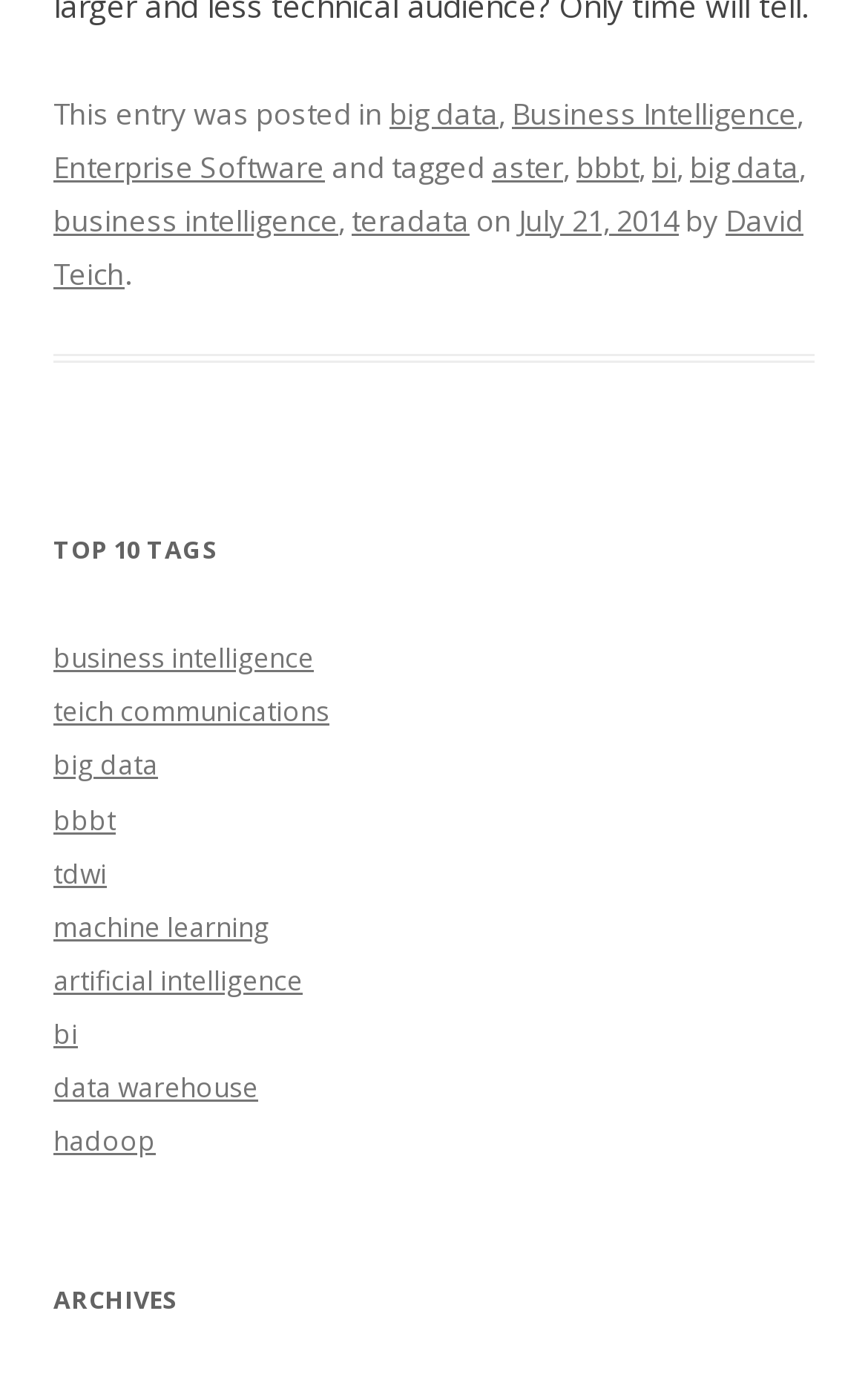What are the top 10 tags?
Please provide a single word or phrase based on the screenshot.

Various tags